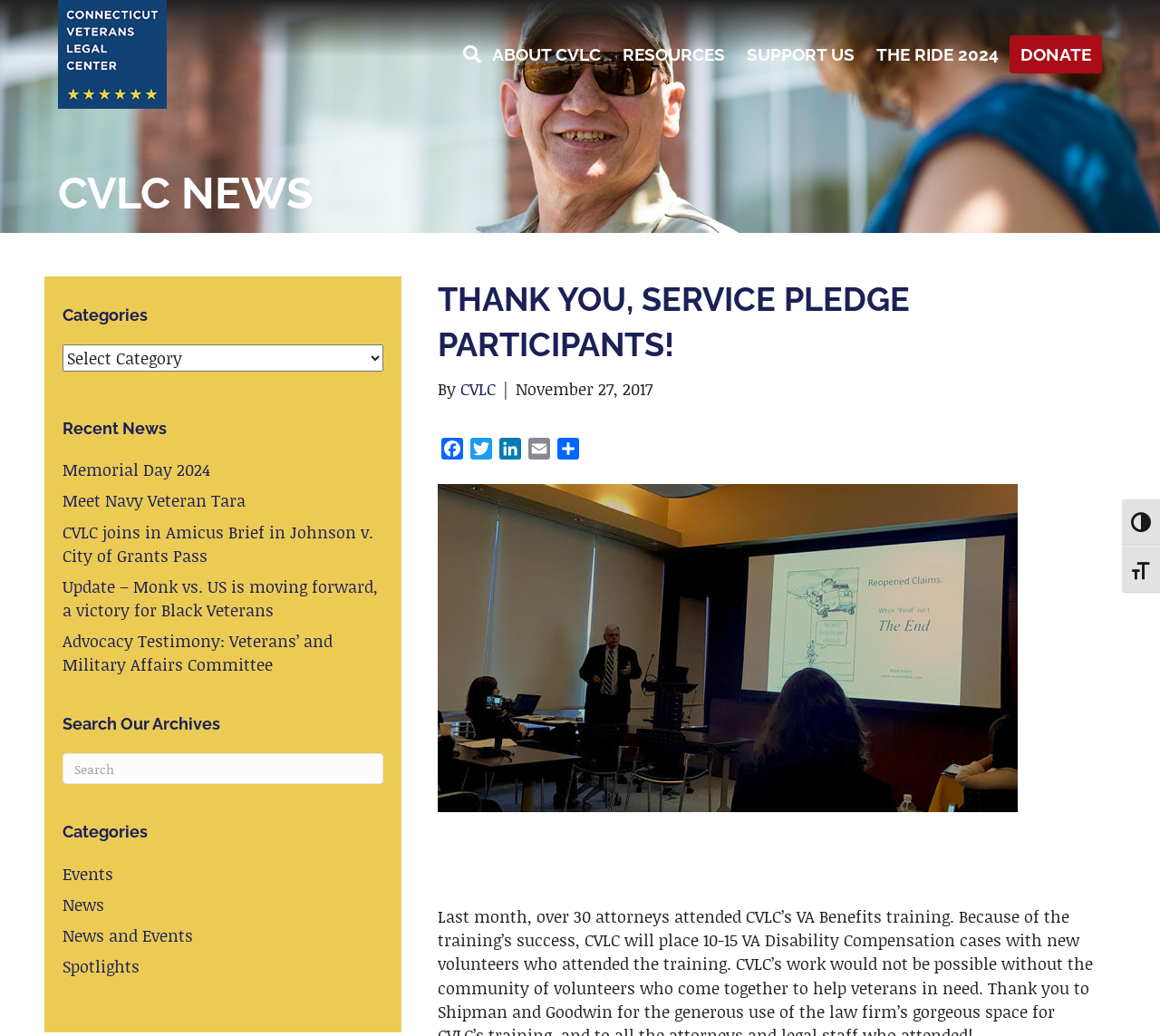Describe the webpage meticulously, covering all significant aspects.

The webpage is about the Connecticut Veterans Legal Center (CVLC). At the top right corner, there are two buttons for toggling high contrast and font size. Below these buttons, there is a layout table with a link to the CVLC website, accompanied by an image of the CVLC logo. 

To the right of the logo, there is a navigation menu with links to various sections, including "Search", "ABOUT CVLC", "RESOURCES", "SUPPORT US", "THE RIDE 2024", and "DONATE". 

Below the navigation menu, there is a heading "CVLC NEWS" spanning the entire width of the page. On the left side, there are three complementary sections. The first section has a heading "Categories" and a combobox for selecting categories. The second section has a heading "Recent News" and lists five news articles with links, including "Memorial Day 2024", "Meet Navy Veteran Tara", and "CVLC joins in Amicus Brief in Johnson v. City of Grants Pass". The third section has a heading "Search Our Archives" and a search box.

On the right side, there is a main content area with a heading "THANK YOU, SERVICE PLEDGE PARTICIPANTS!" and a subheading "Last month, over 30 attorneys attended CVLC’s VA Benefits training. Because of the training’s success, CVLC will place 10-15 VA Disability Compensation cases with new volunteers who attended the training." Below this, there are links to social media platforms, including Facebook, Twitter, LinkedIn, and Email, as well as a "Share" link.